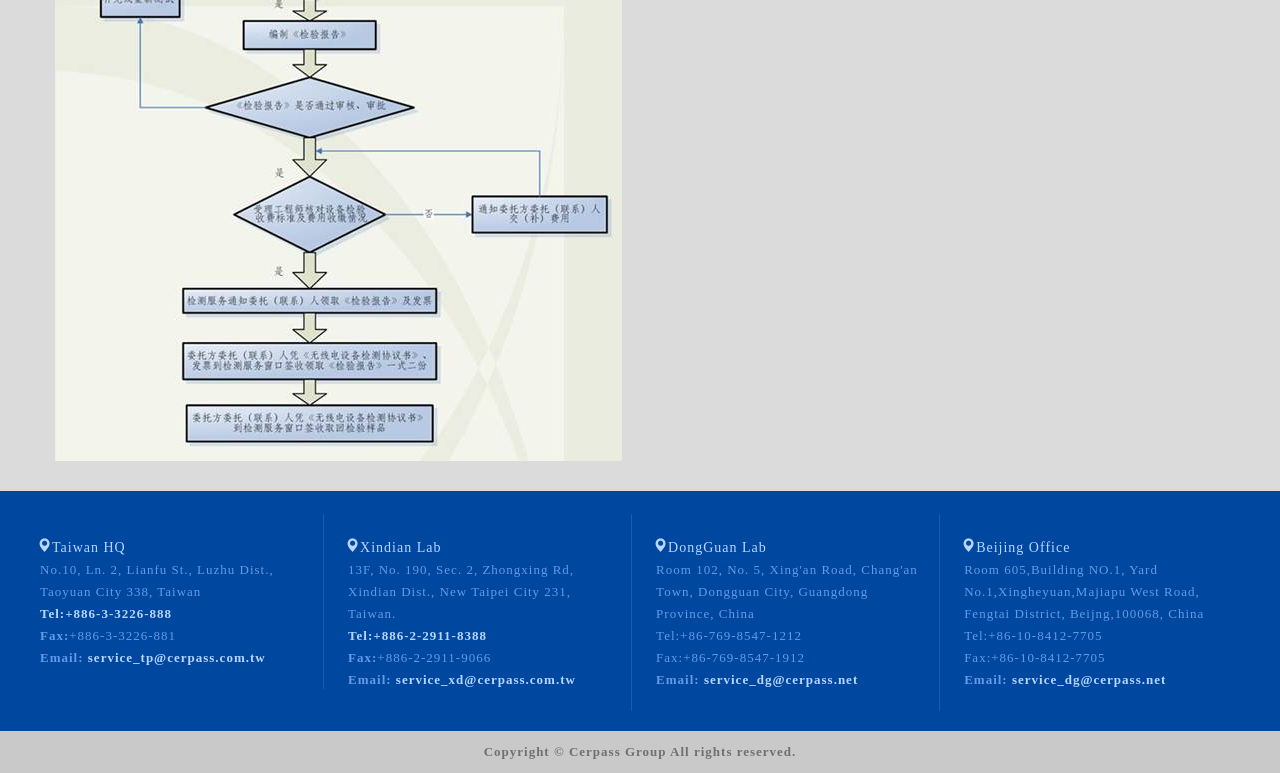What is the fax number of Xindian Lab?
Please ensure your answer is as detailed and informative as possible.

I found the fax number of Xindian Lab by looking at the contact information section for Xindian Lab, which is located in the footer of the webpage. The fax number is listed as '+886-2-2911-9066'.